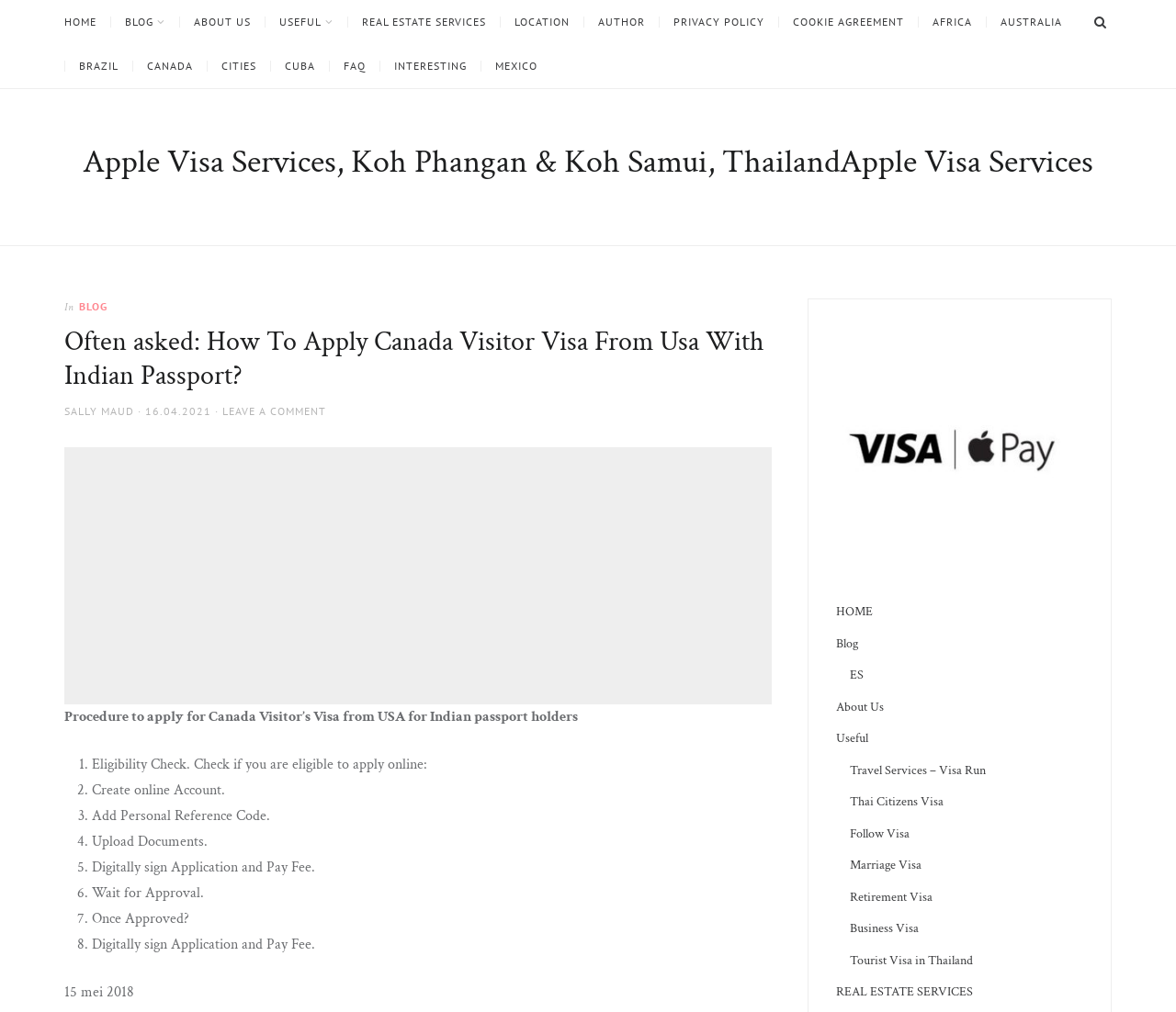Construct a comprehensive caption that outlines the webpage's structure and content.

The webpage is about applying for a Canada Visitor's Visa from the USA for Indian passport holders. At the top, there is a navigation menu with various links, including "HOME", "BLOG", "ABOUT US", and more. Below the navigation menu, there is a header section with a title "Often asked: How To Apply Canada Visitor Visa From Usa With Indian Passport?" and a link to the author's name, "SALLY MAUD".

The main content of the webpage is a step-by-step guide on how to apply for a Canada Visitor's Visa. The guide is divided into 8 steps, each with a numbered list marker and a brief description. The steps include "Eligibility Check", "Create online Account", "Add Personal Reference Code", and more.

On the right side of the webpage, there is a section with links to other related topics, such as "Travel Services – Visa Run", "Thai Citizens Visa", and "Tourist Visa in Thailand". There is also a section with links to the website's social media profiles.

At the bottom of the webpage, there is a footer section with links to the website's main pages, including "HOME", "BLOG", and "ABOUT US". There is also a link to the website's real estate services.

Throughout the webpage, there are several buttons and links, including a search button at the top right corner and a link to the website's privacy policy at the bottom.